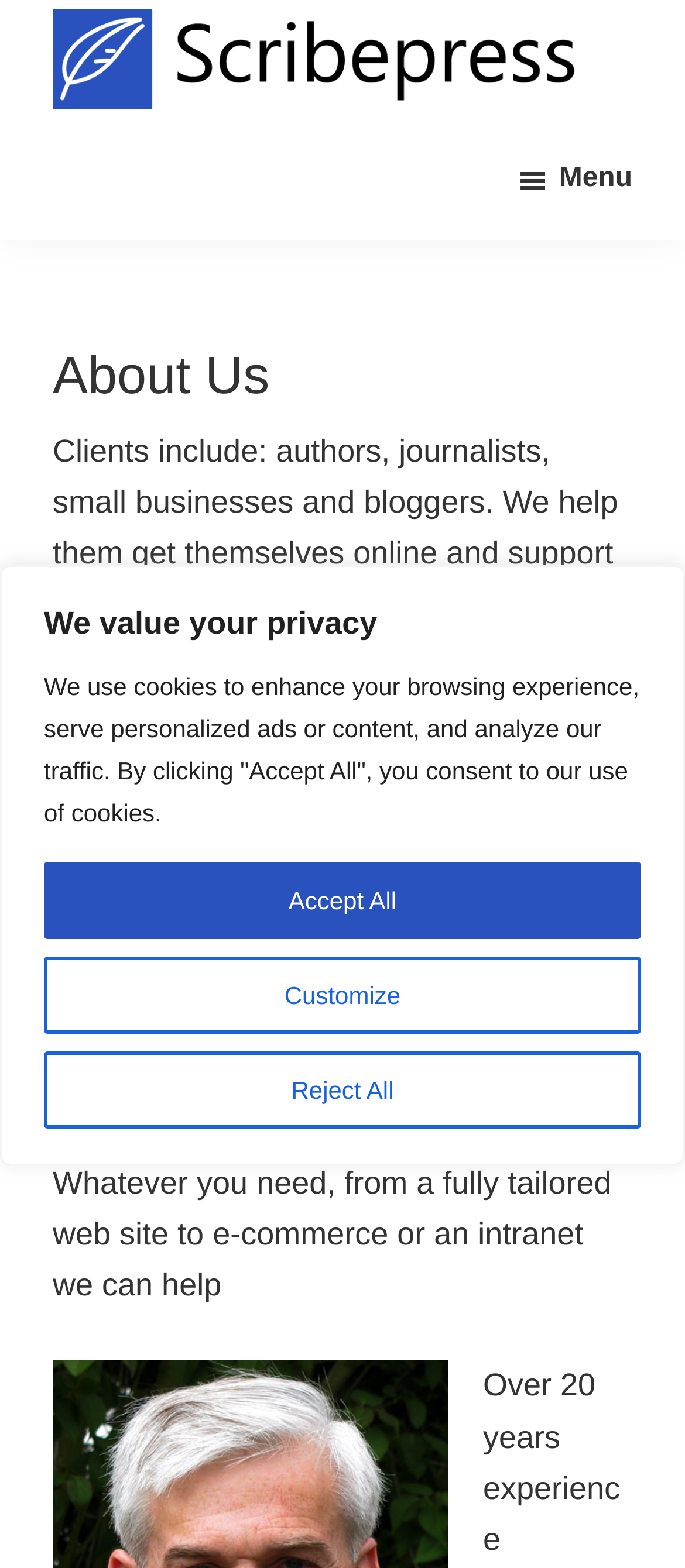Answer the following inquiry with a single word or phrase:
What type of clients does Scribepress help?

authors, journalists, small businesses and bloggers